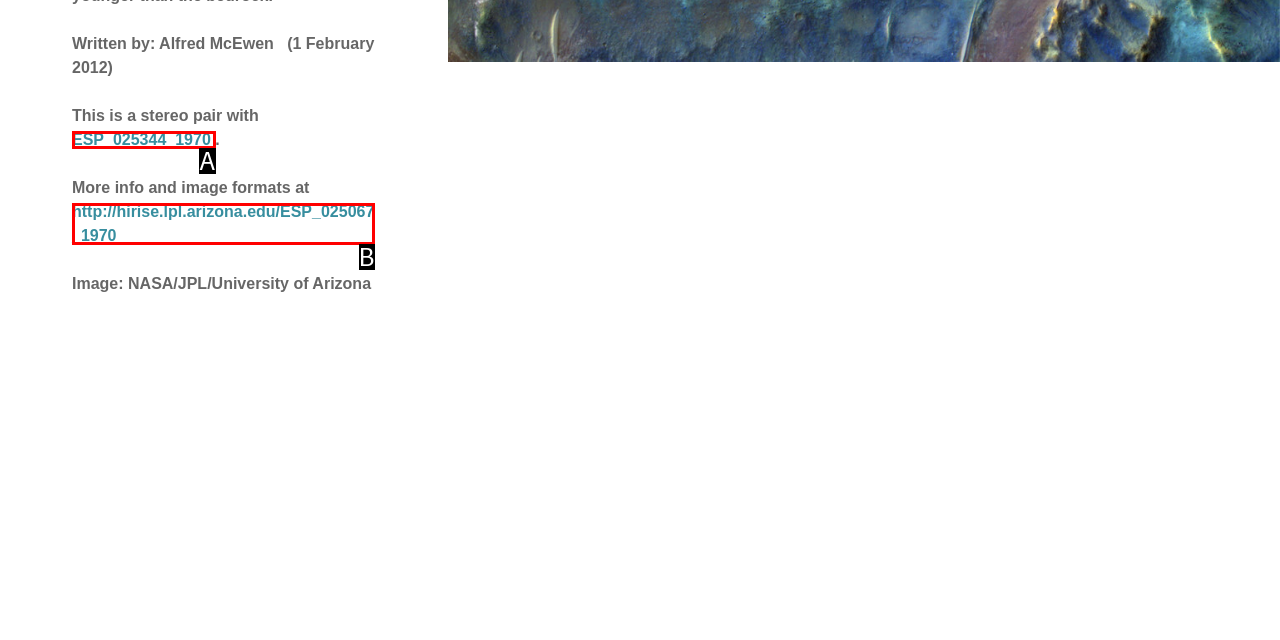Determine the option that best fits the description: ESP_025344_1970
Reply with the letter of the correct option directly.

A